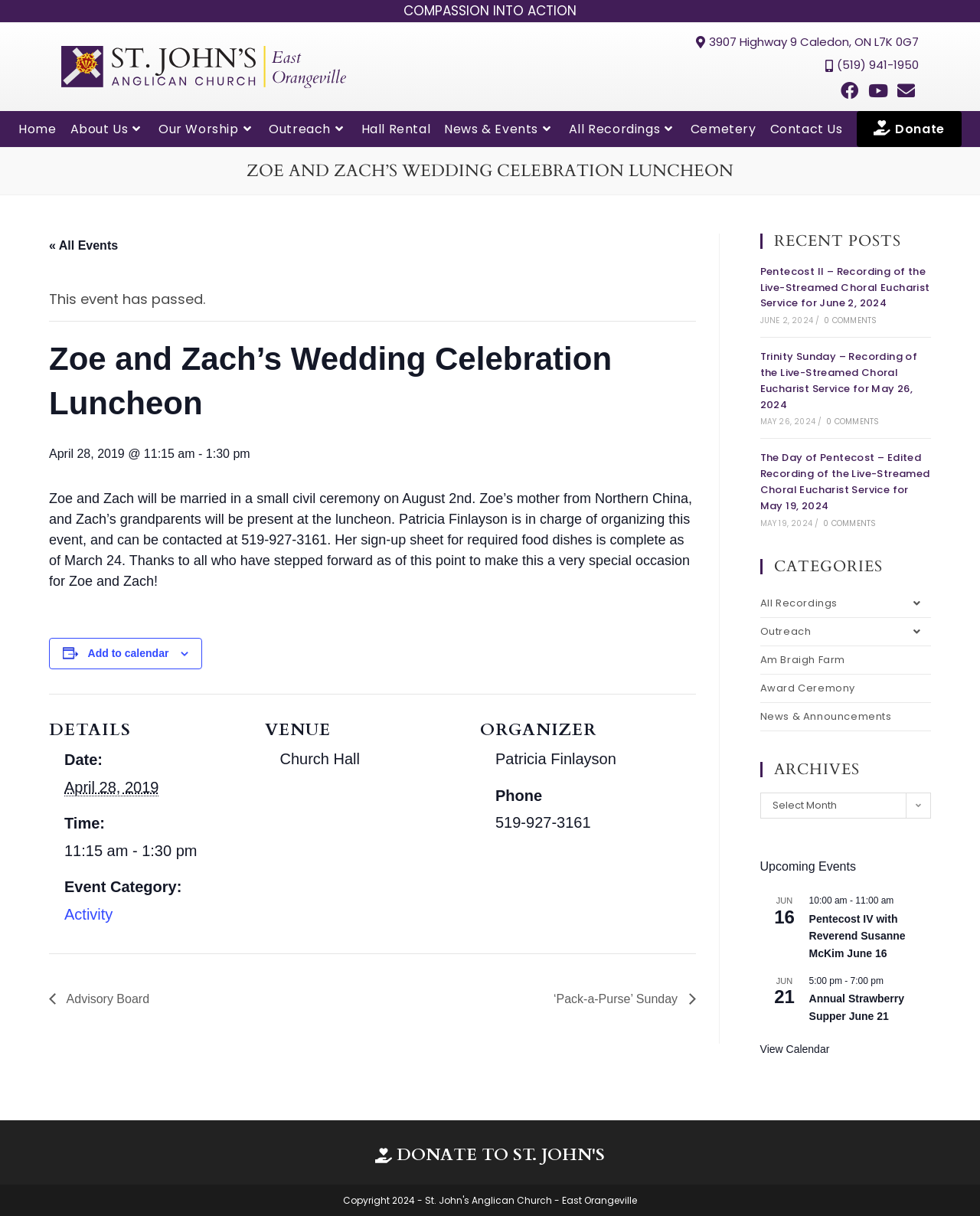Please identify the bounding box coordinates of where to click in order to follow the instruction: "Click the 'Add to calendar' button".

[0.09, 0.532, 0.172, 0.542]